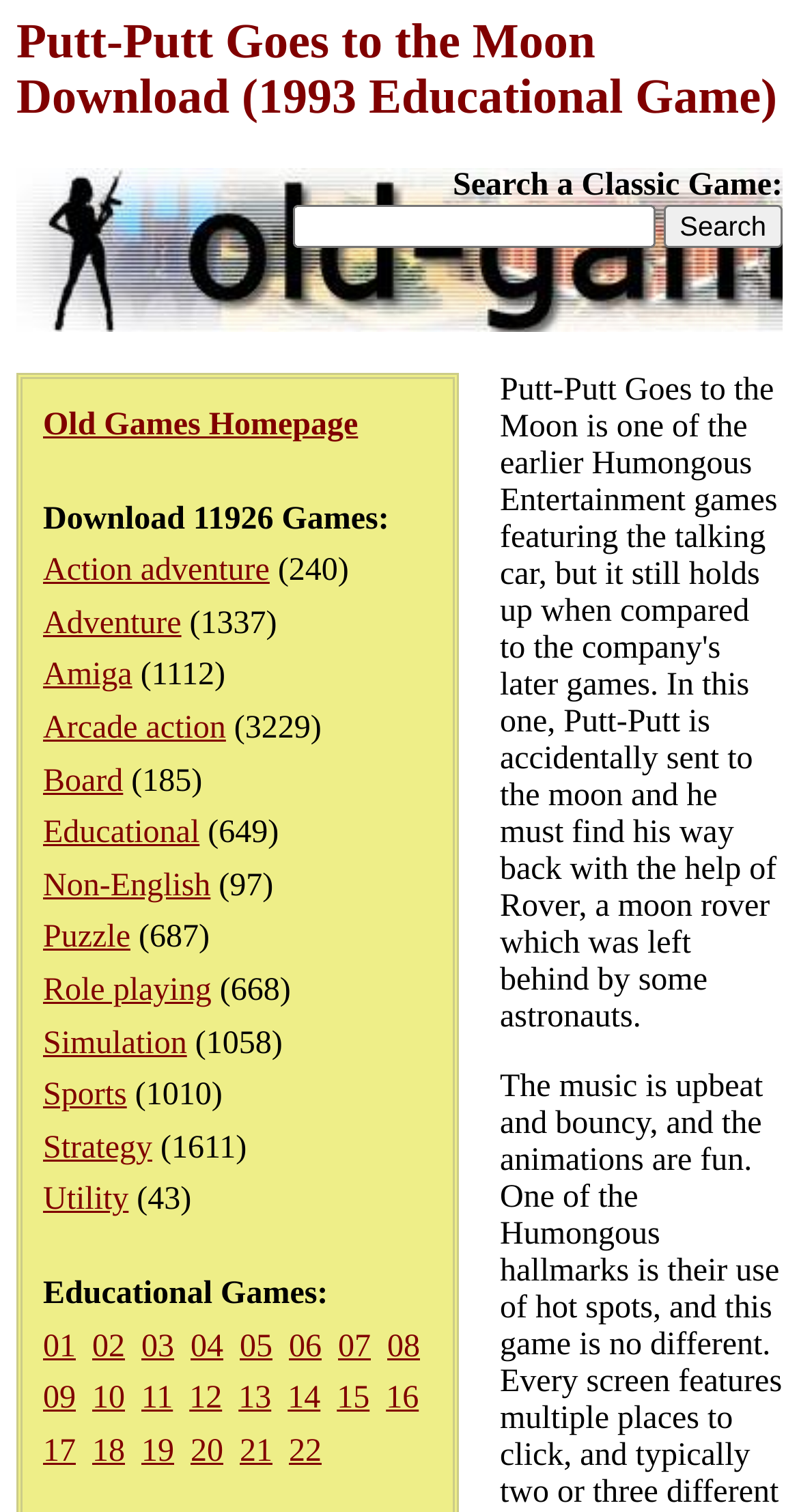Consider the image and give a detailed and elaborate answer to the question: 
How many pages of games are there?

I counted the number of links at the bottom of the page, and there are at least 20 links, indicating that there are at least 20 pages of games.